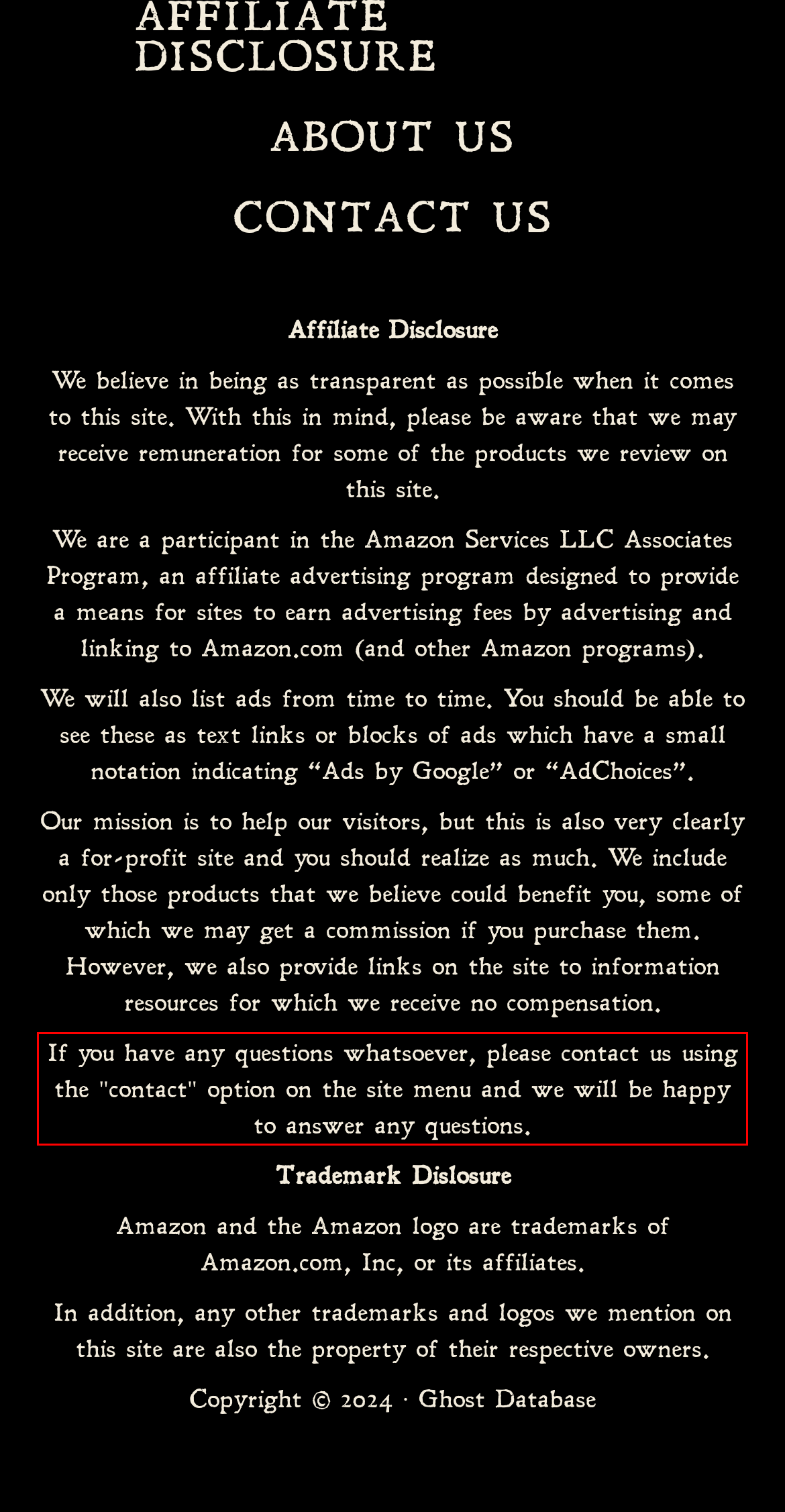The screenshot you have been given contains a UI element surrounded by a red rectangle. Use OCR to read and extract the text inside this red rectangle.

If you have any questions whatsoever, please contact us using the "contact" option on the site menu and we will be happy to answer any questions.